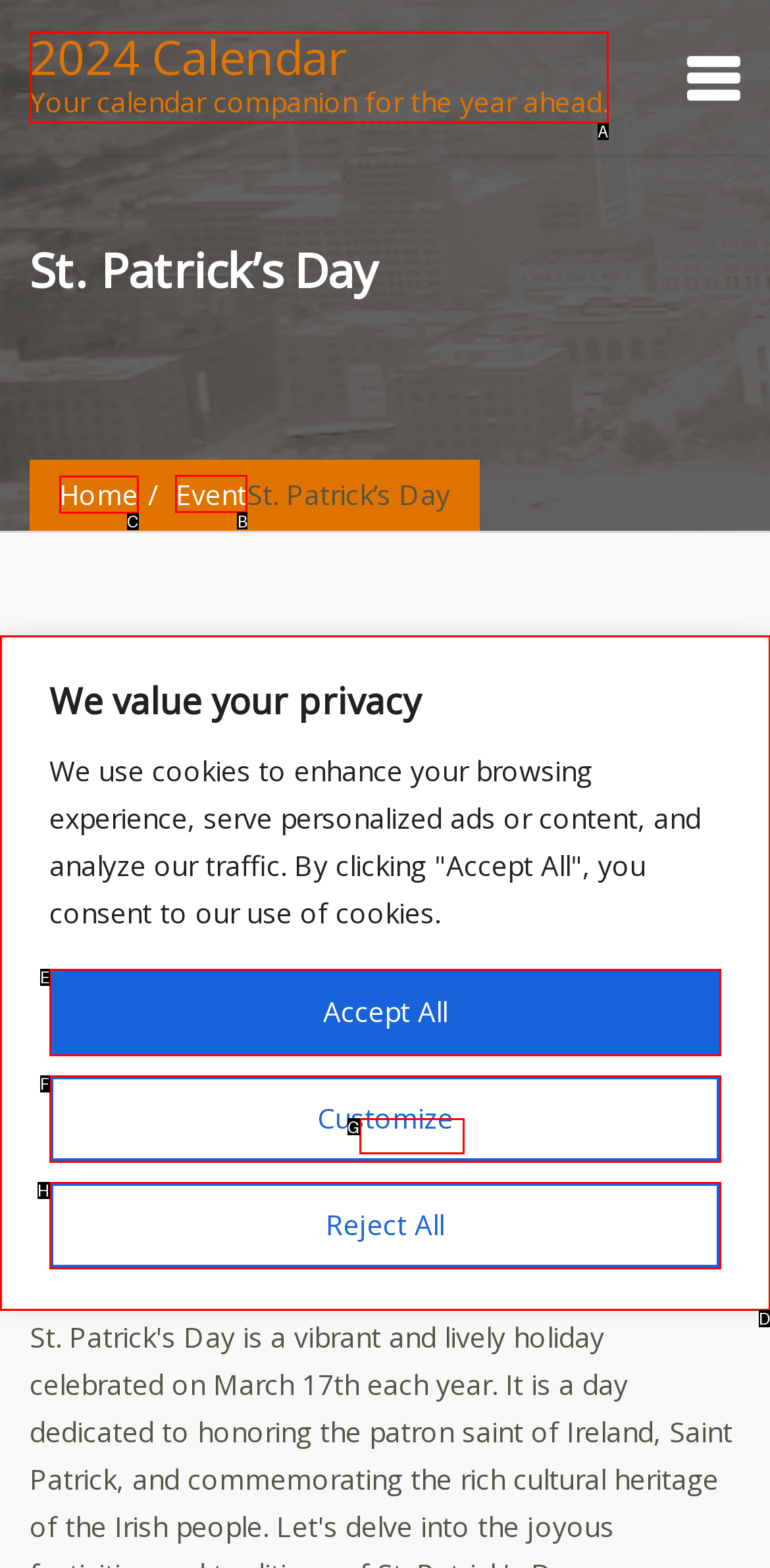Show which HTML element I need to click to perform this task: Explore events Answer with the letter of the correct choice.

B